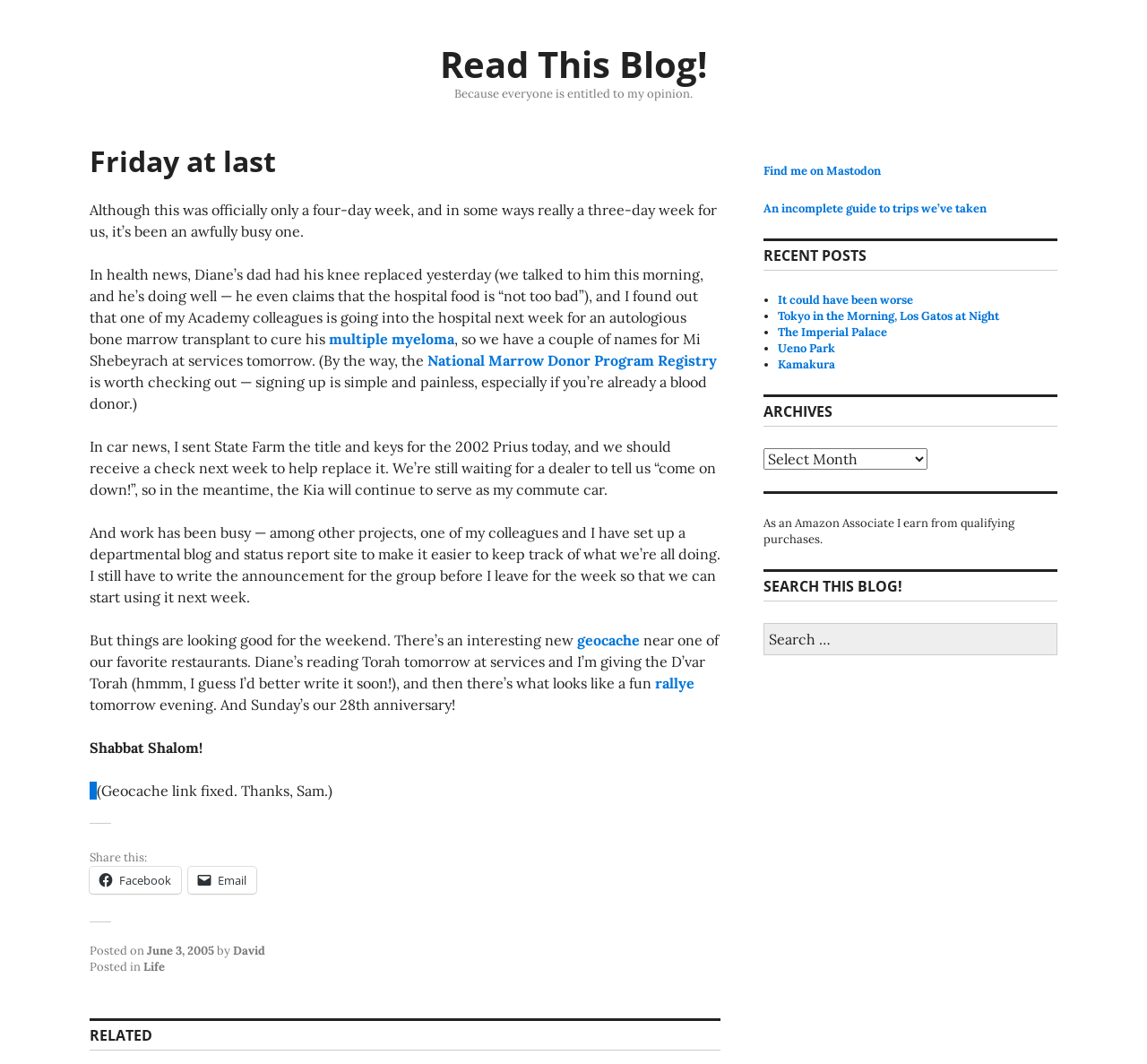What is the anniversary being celebrated?
Please use the image to deliver a detailed and complete answer.

The author mentions that Sunday is their 28th anniversary, indicating that they are celebrating 28 years of marriage.